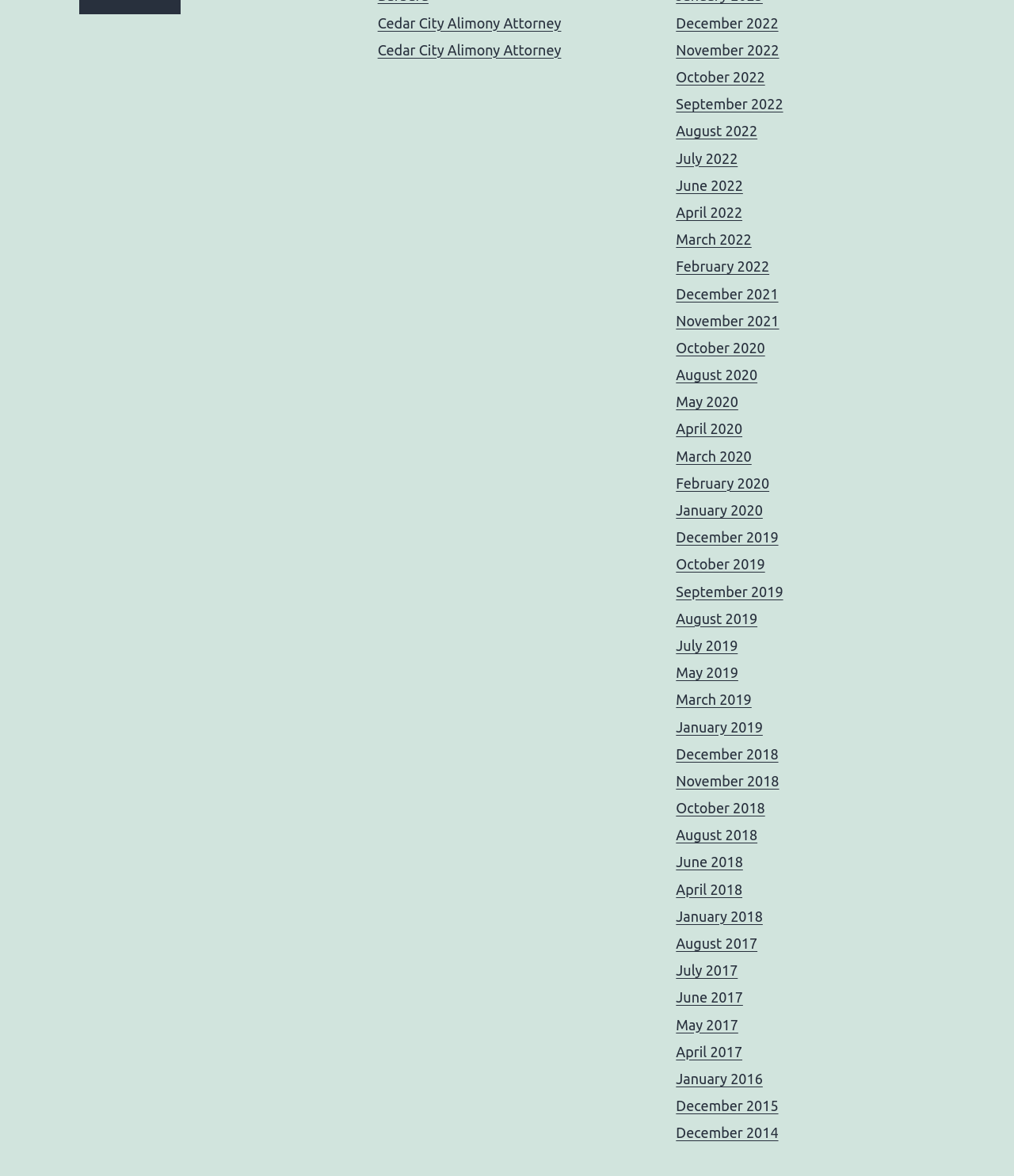Provide the bounding box coordinates of the HTML element this sentence describes: "Cedar City Alimony Attorney". The bounding box coordinates consist of four float numbers between 0 and 1, i.e., [left, top, right, bottom].

[0.372, 0.013, 0.553, 0.026]